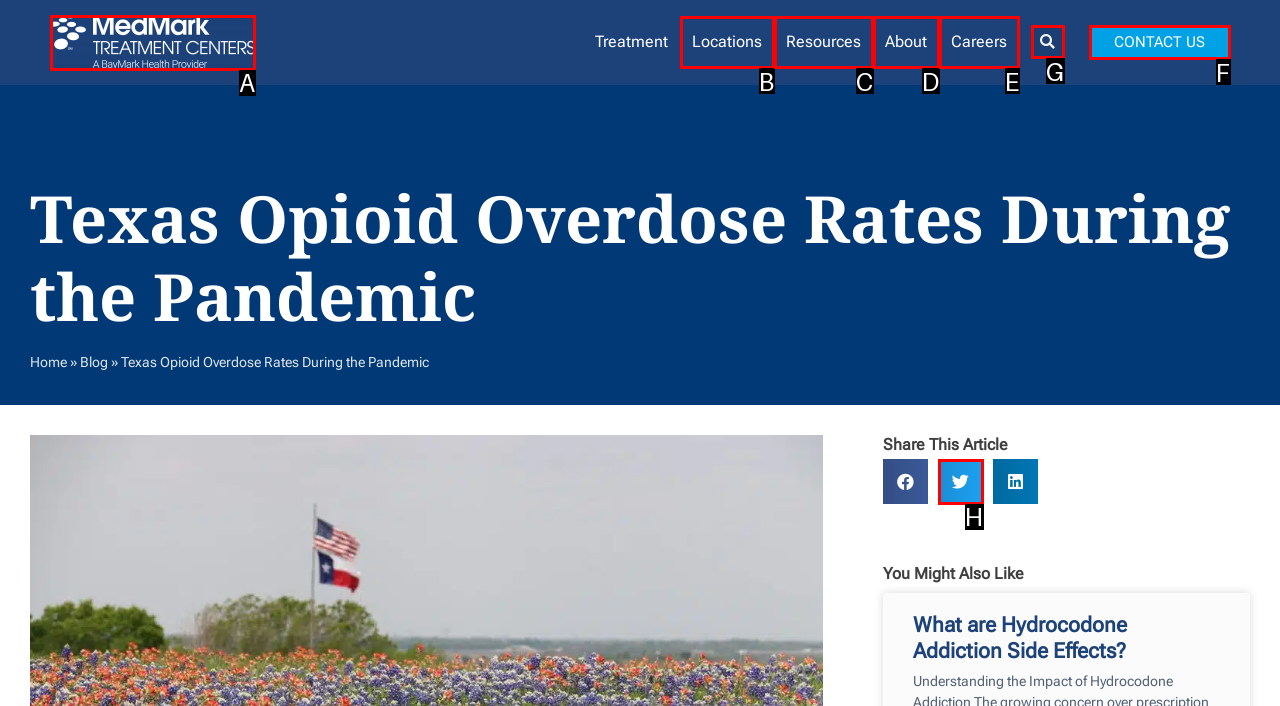Select the letter of the HTML element that best fits the description: Careers
Answer with the corresponding letter from the provided choices.

E